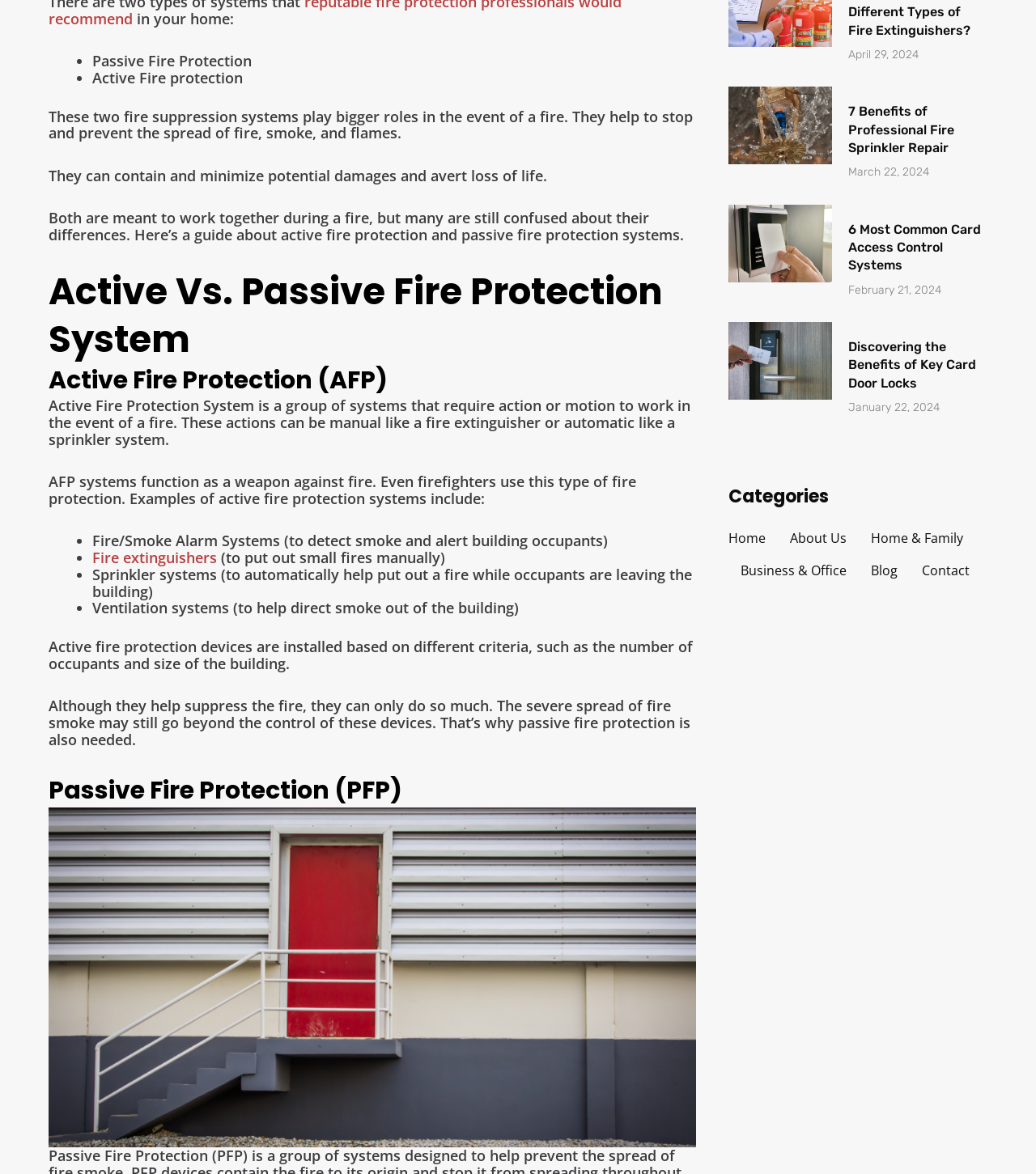Determine the bounding box coordinates in the format (top-left x, top-left y, bottom-right x, bottom-right y). Ensure all values are floating point numbers between 0 and 1. Identify the bounding box of the UI element described by: About Us

[0.762, 0.577, 0.817, 0.604]